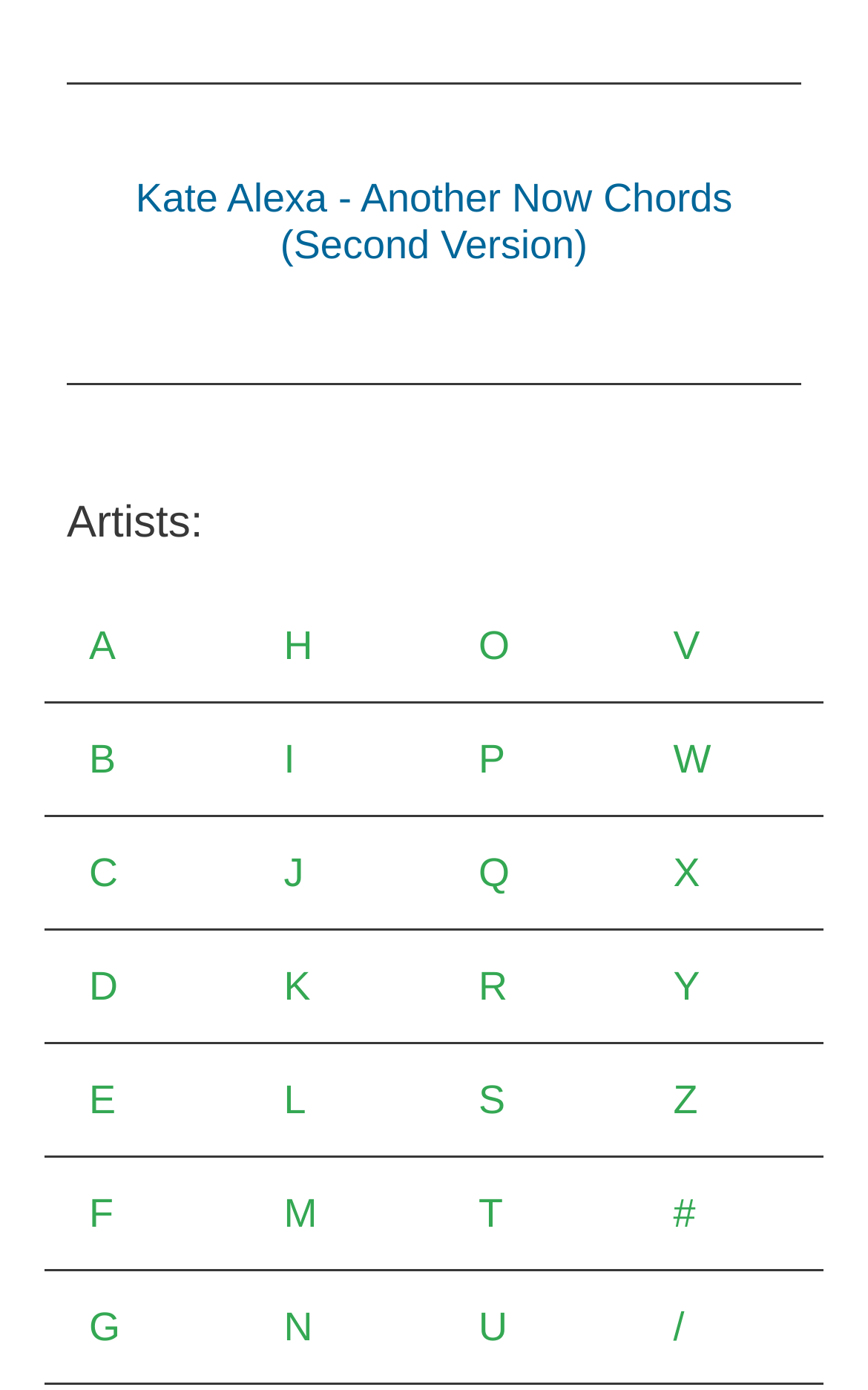Identify the bounding box of the HTML element described as: "B".

[0.051, 0.531, 0.185, 0.563]